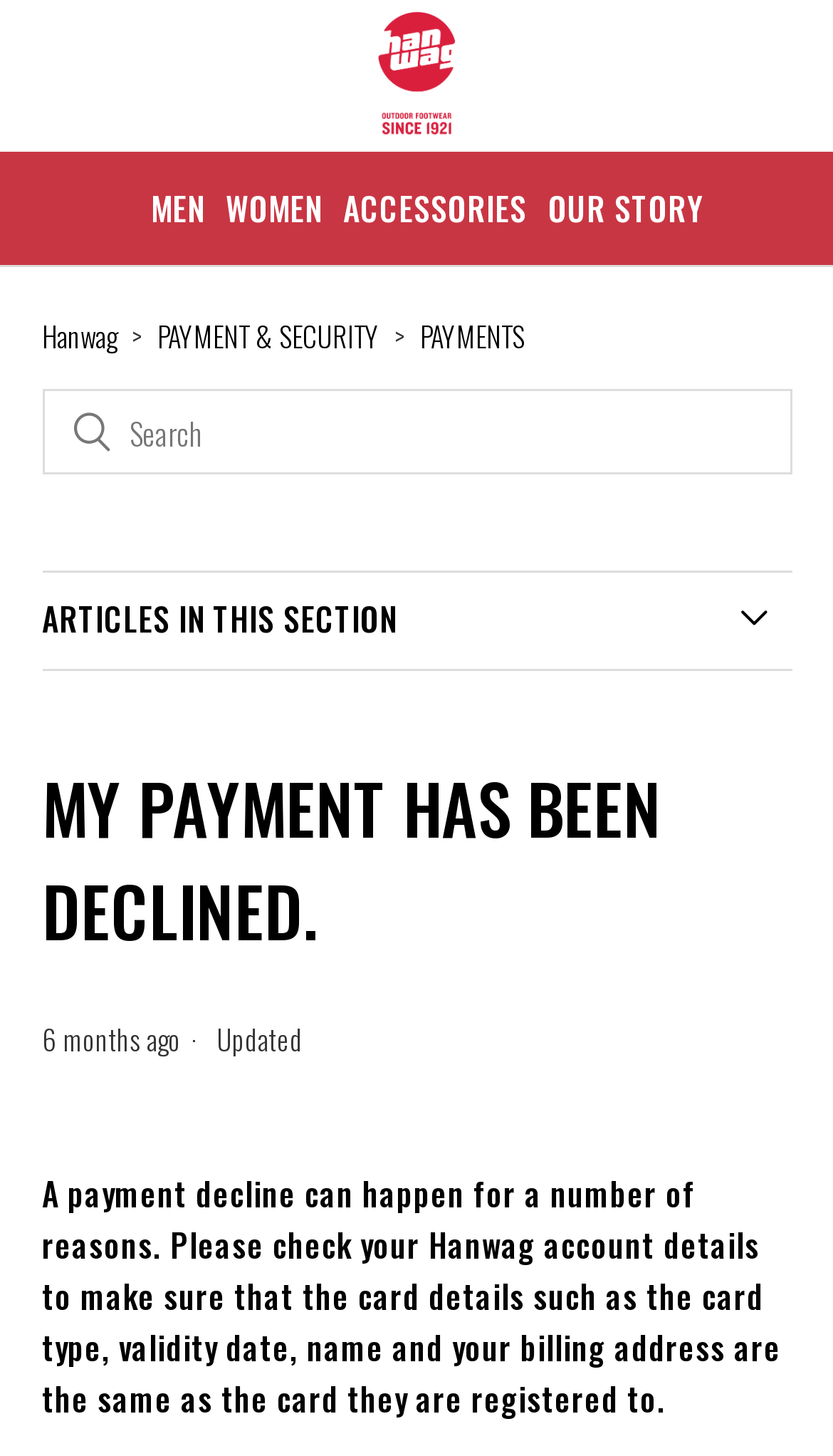Identify the bounding box coordinates of the section that should be clicked to achieve the task described: "go to Hanwag Help Centre home page".

[0.441, 0.07, 0.559, 0.102]